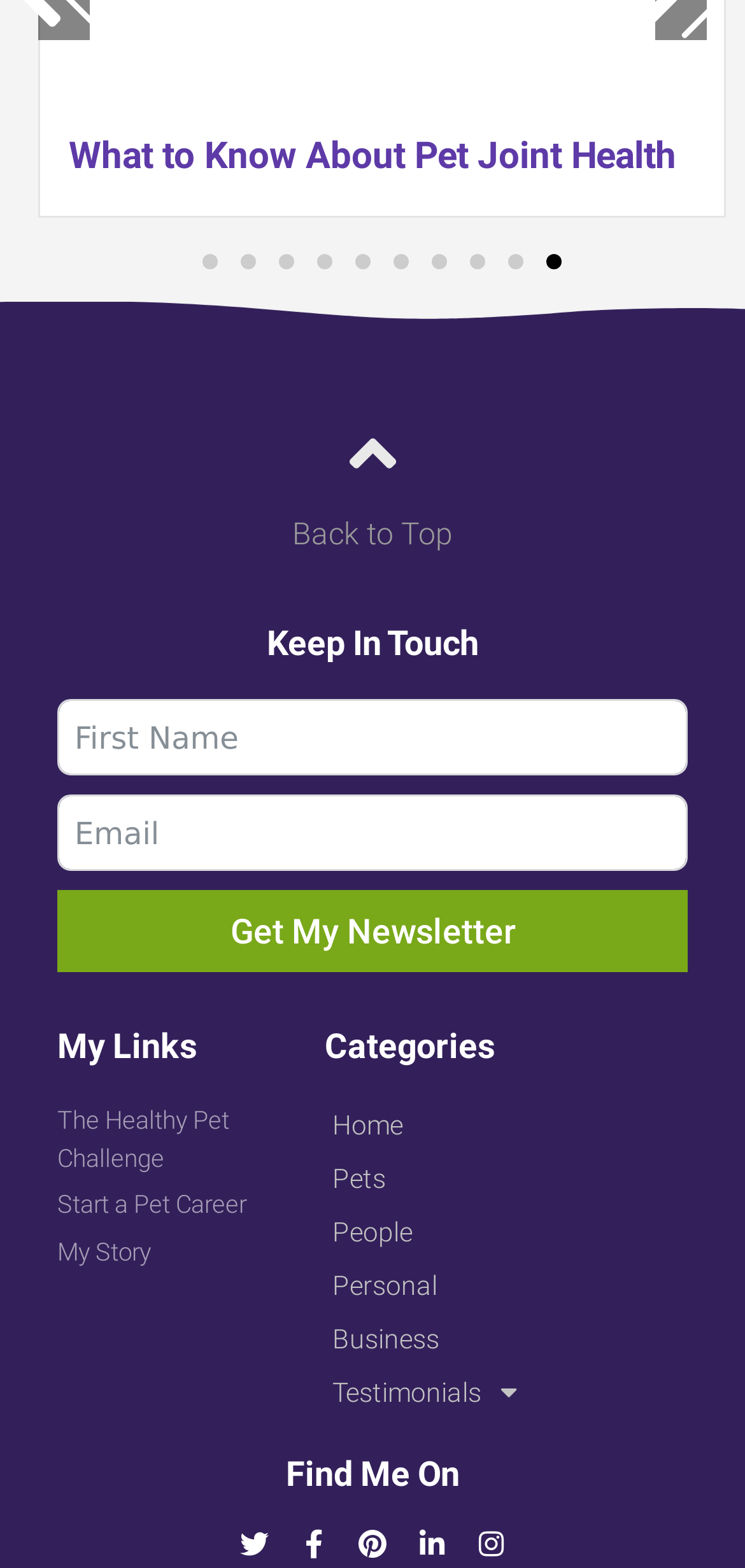Identify the bounding box for the UI element specified in this description: "aria-label="Go to slide 9"". The coordinates must be four float numbers between 0 and 1, formatted as [left, top, right, bottom].

[0.682, 0.162, 0.703, 0.172]